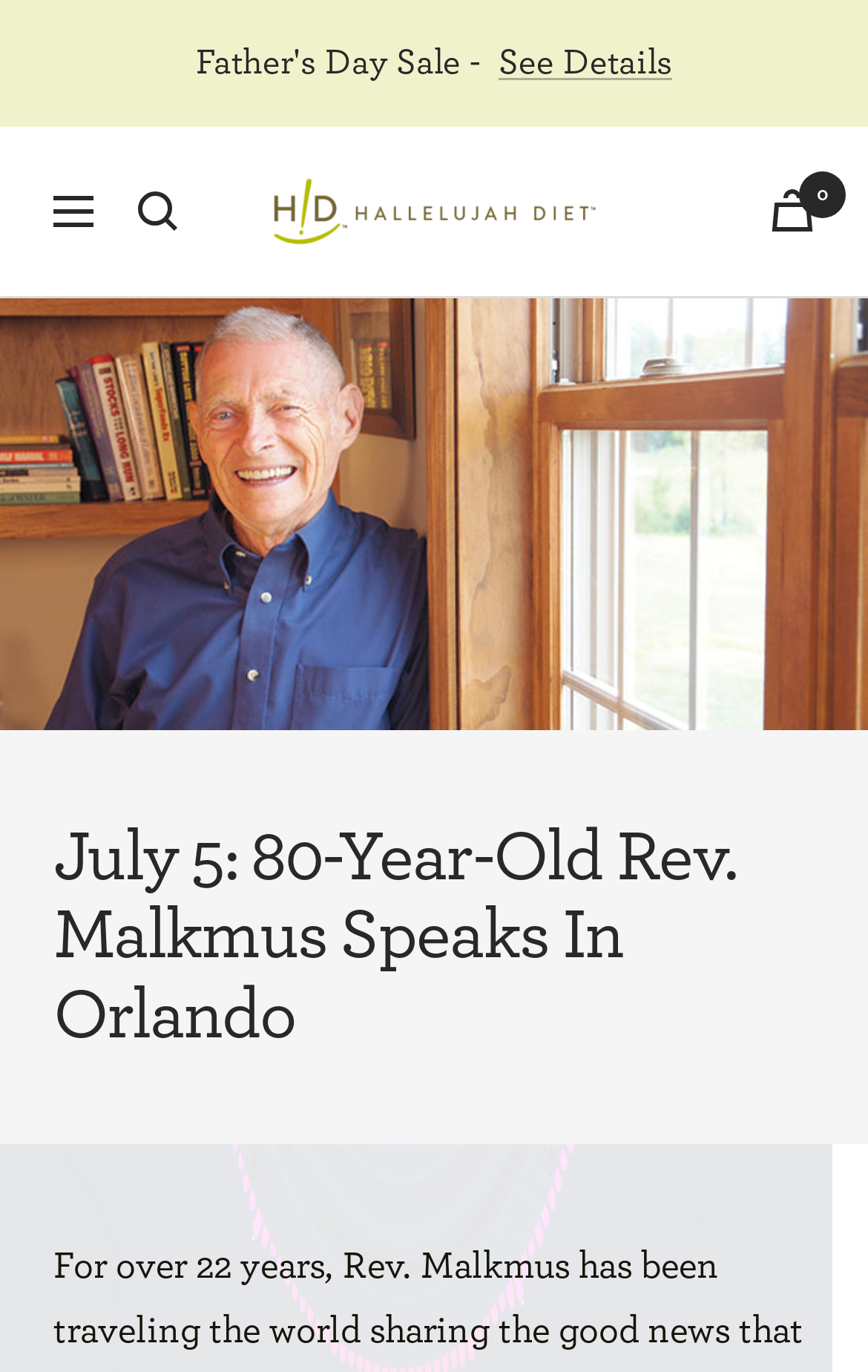Using the provided element description: "parent_node: Navigation aria-label="Search"", identify the bounding box coordinates. The coordinates should be four floats between 0 and 1 in the order [left, top, right, bottom].

[0.159, 0.139, 0.205, 0.168]